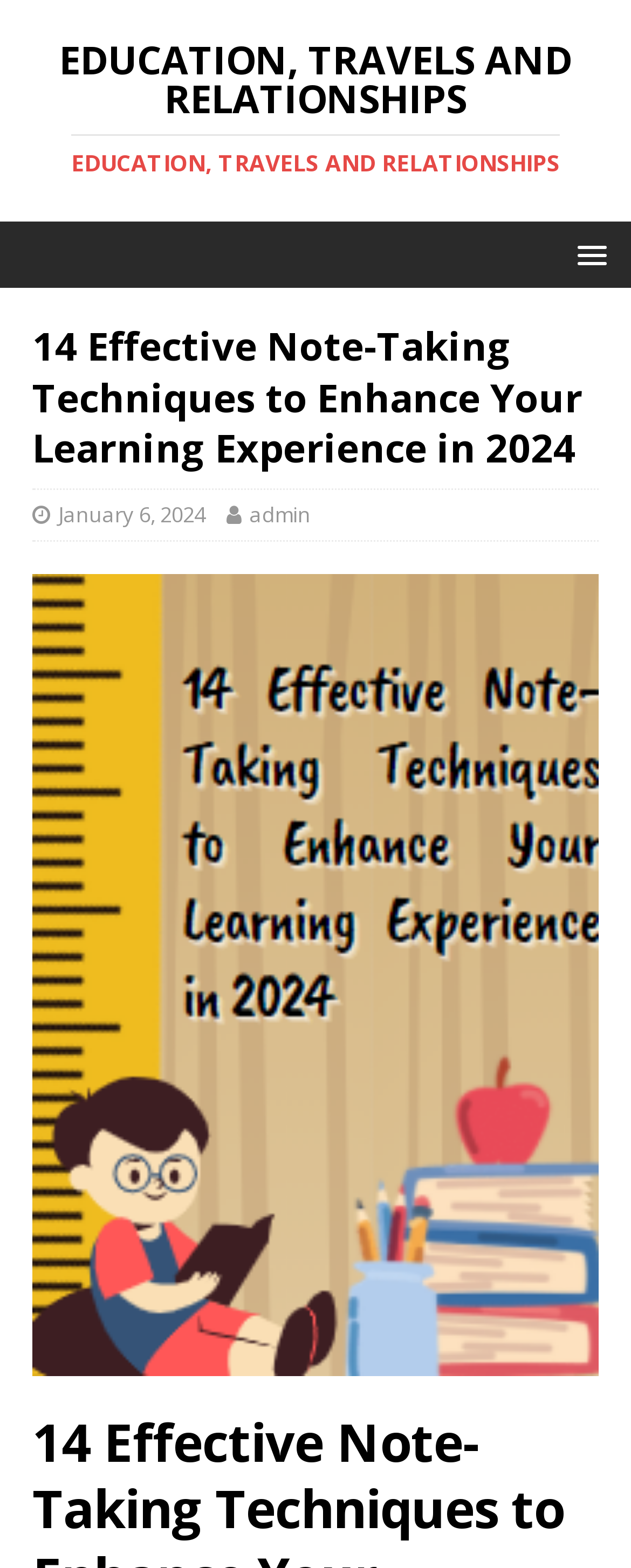Given the element description, predict the bounding box coordinates in the format (top-left x, top-left y, bottom-right x, bottom-right y), using floating point numbers between 0 and 1: admin

[0.395, 0.319, 0.492, 0.337]